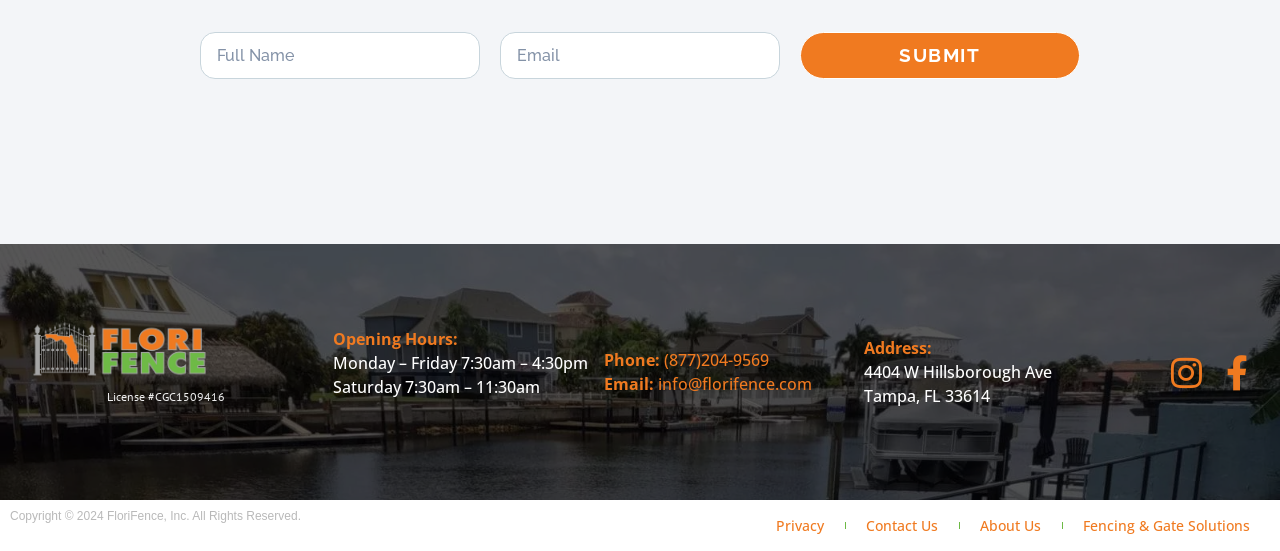Determine the bounding box coordinates (top-left x, top-left y, bottom-right x, bottom-right y) of the UI element described in the following text: alt="FloriFence Logo Horz 1023 REV3"

[0.02, 0.579, 0.252, 0.693]